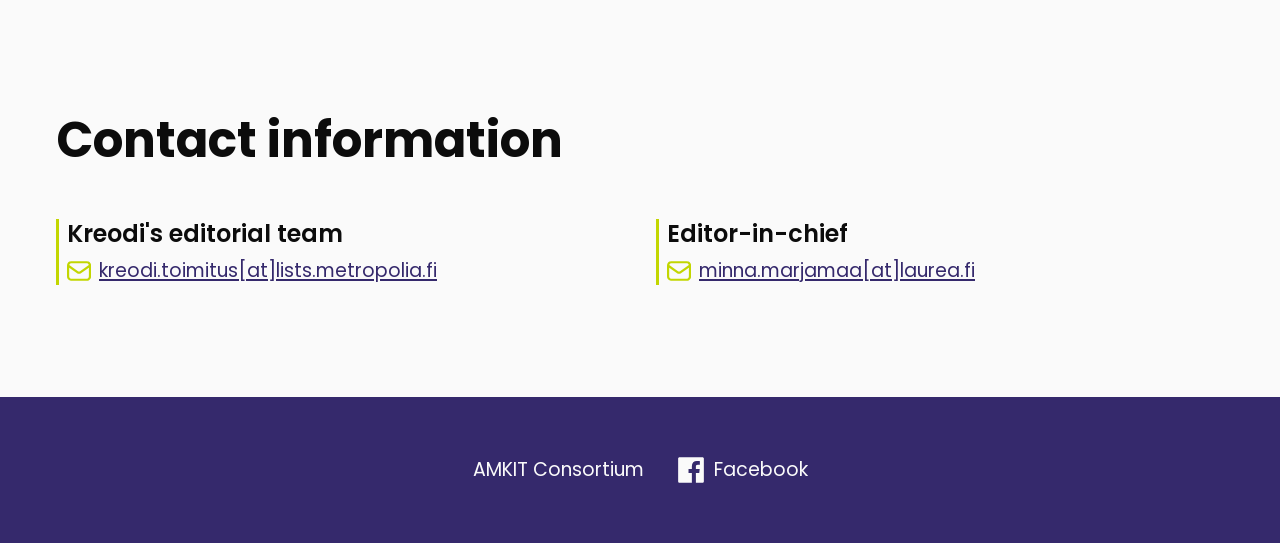Given the element description "AMKIT Consortium", identify the bounding box of the corresponding UI element.

[0.369, 0.839, 0.503, 0.889]